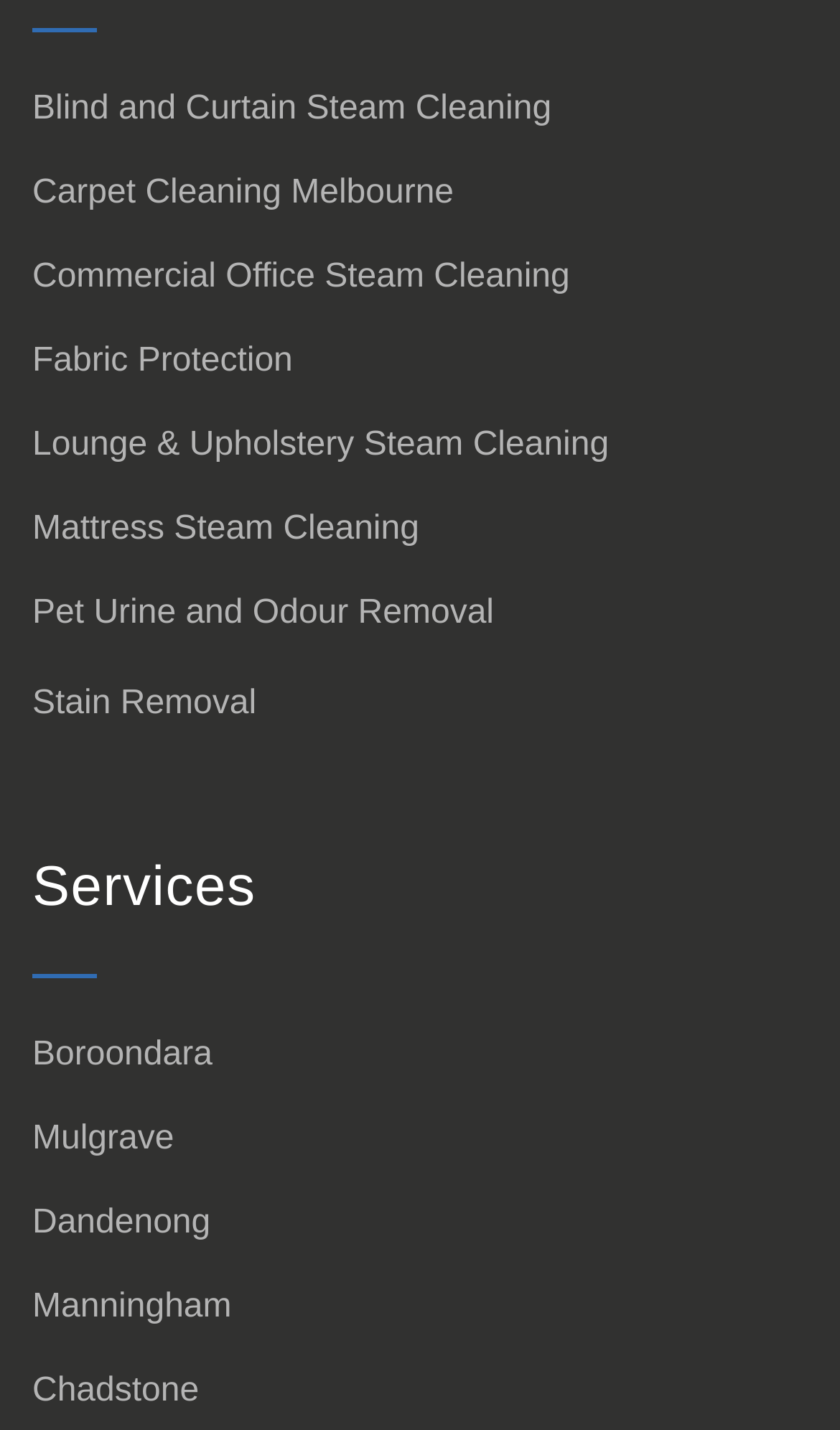Please identify the bounding box coordinates of the element I should click to complete this instruction: 'View Services'. The coordinates should be given as four float numbers between 0 and 1, like this: [left, top, right, bottom].

[0.038, 0.595, 0.962, 0.646]